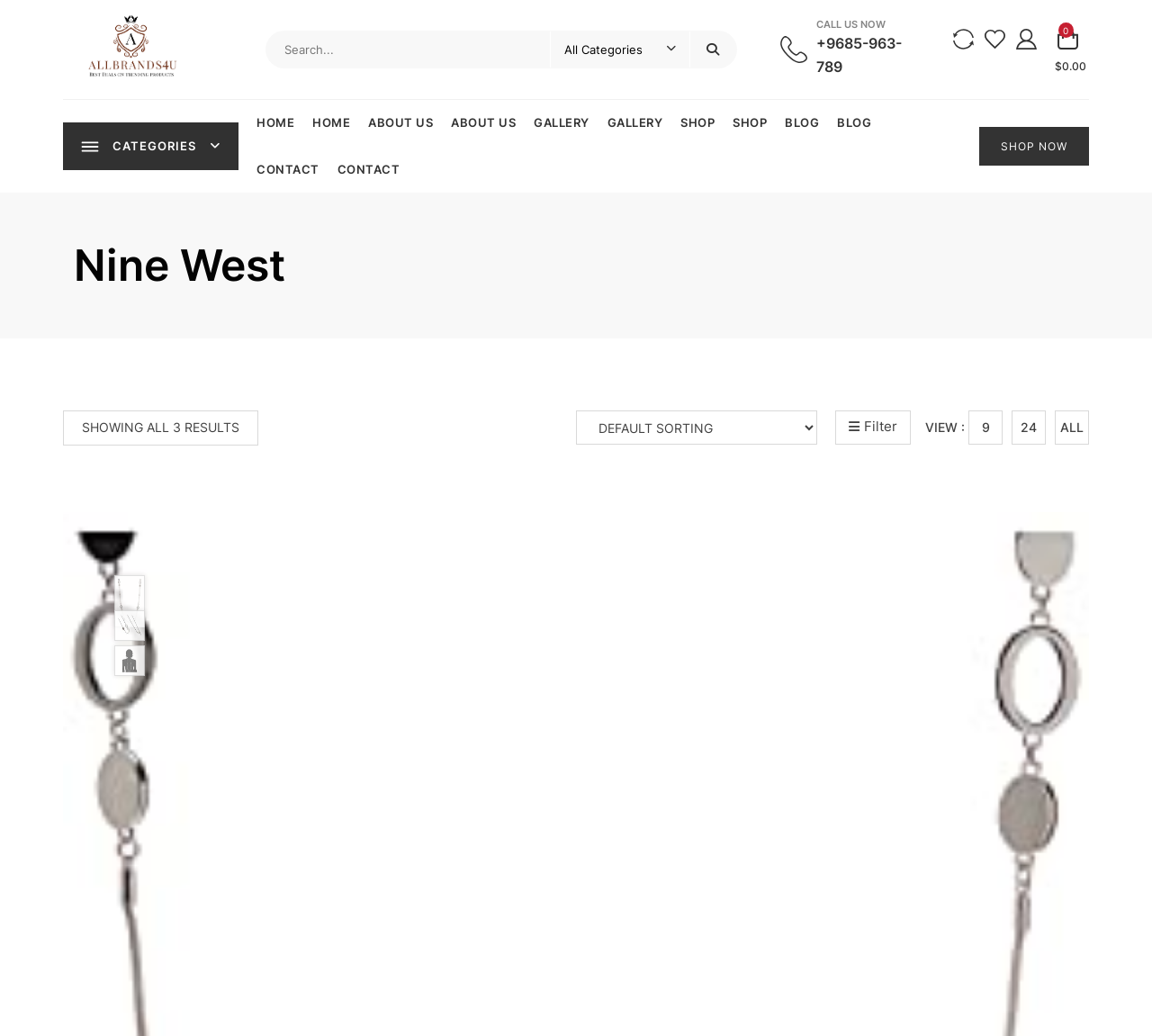Based on the element description, predict the bounding box coordinates (top-left x, top-left y, bottom-right x, bottom-right y) for the UI element in the screenshot: 24

[0.878, 0.397, 0.908, 0.43]